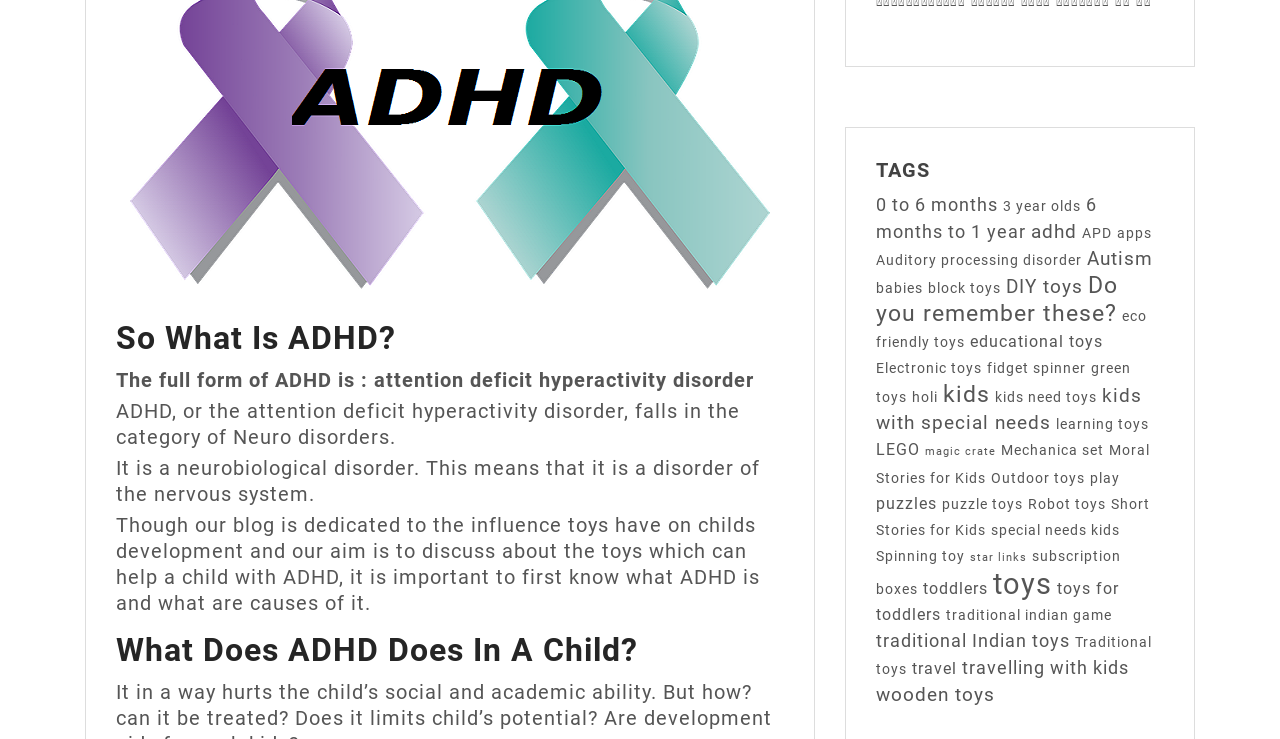Please provide the bounding box coordinates for the element that needs to be clicked to perform the instruction: "Click on 'toys (20 items)'". The coordinates must consist of four float numbers between 0 and 1, formatted as [left, top, right, bottom].

[0.776, 0.767, 0.822, 0.813]